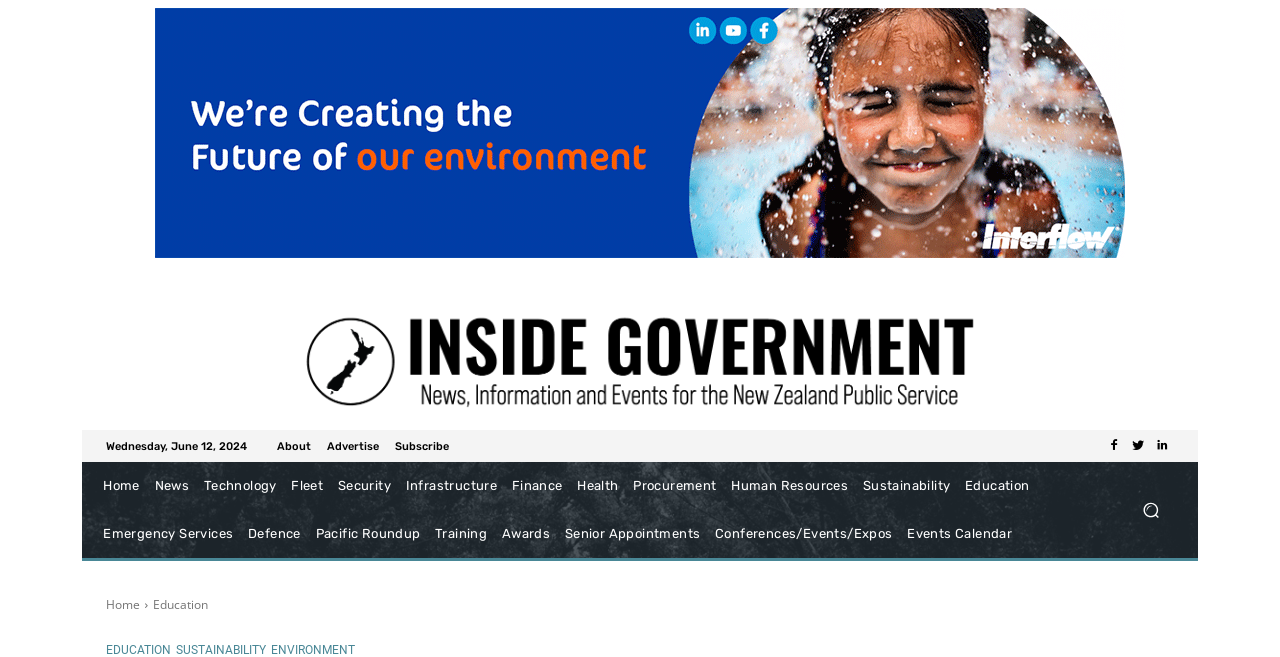How many social media links are there?
Please provide a comprehensive answer to the question based on the webpage screenshot.

I counted the number of social media links by looking at the links with Unicode characters '', '', and '' which have bounding box coordinates of [0.861, 0.661, 0.88, 0.698], [0.88, 0.661, 0.898, 0.698], and [0.898, 0.661, 0.917, 0.698] respectively.